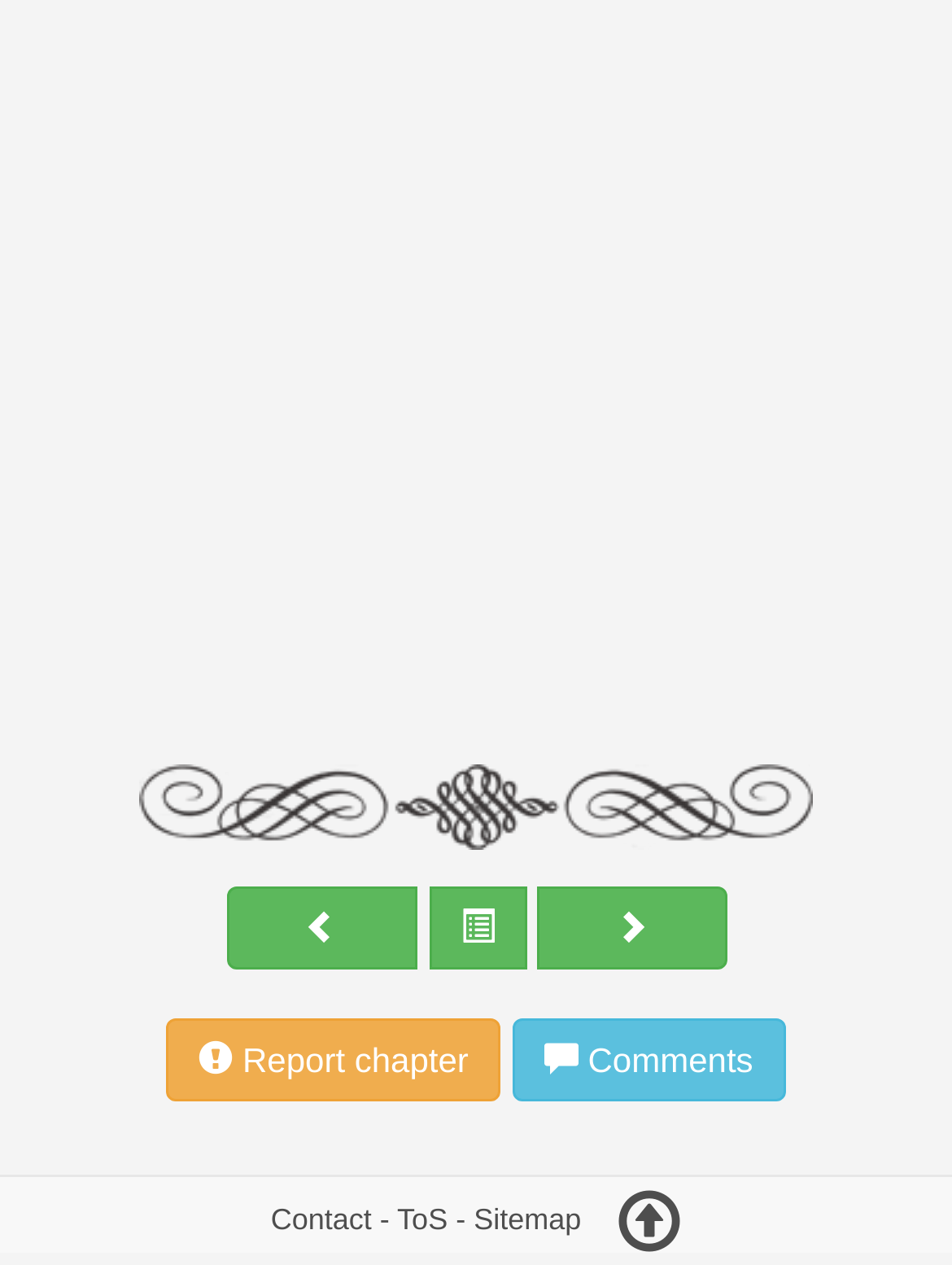Please answer the following question as detailed as possible based on the image: 
What are the options available in the footer section?

The footer section of the webpage contains several links, including 'Contact', 'ToS', and 'Sitemap', which provide users with options to access additional information or resources.